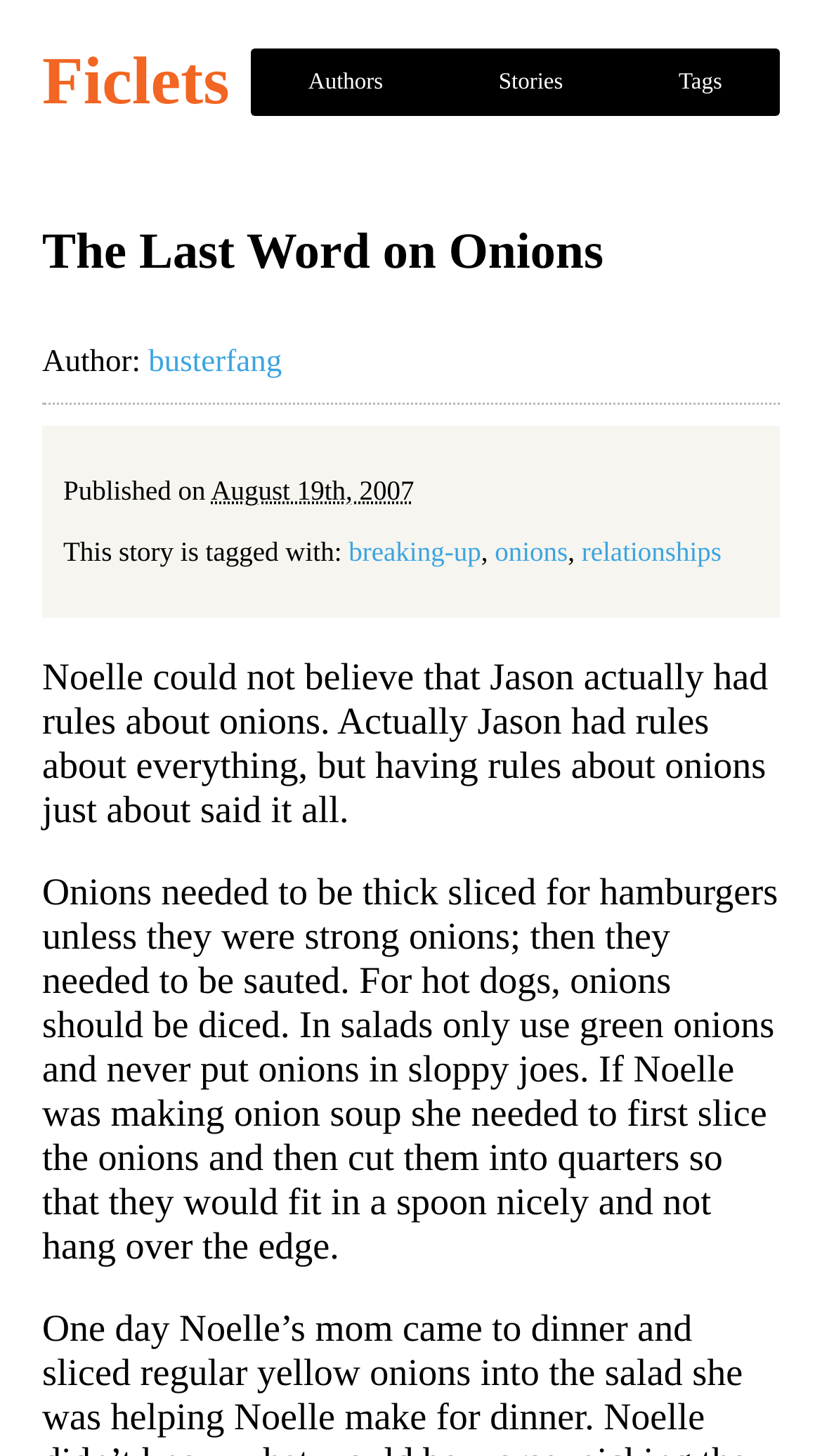Produce an elaborate caption capturing the essence of the webpage.

The webpage appears to be a story archive page, specifically showcasing the story "The Last Word on Onions" by author "busterfang". At the top, there is a heading "Ficlets" which is also a link. Below it, there are three links: "Authors", "Stories", and "Tags", aligned horizontally.

The main content of the page is dedicated to the story. The title "The Last Word on Onions" is displayed prominently, followed by the author's name "busterfang" which is a link. The publication date "August 19th, 2007" is mentioned, along with a list of tags associated with the story, including "breaking-up", "onions", and "relationships".

The story itself is divided into two paragraphs. The first paragraph describes Noelle's reaction to Jason's rules about onions, while the second paragraph elaborates on Jason's specific rules for preparing onions in various dishes.